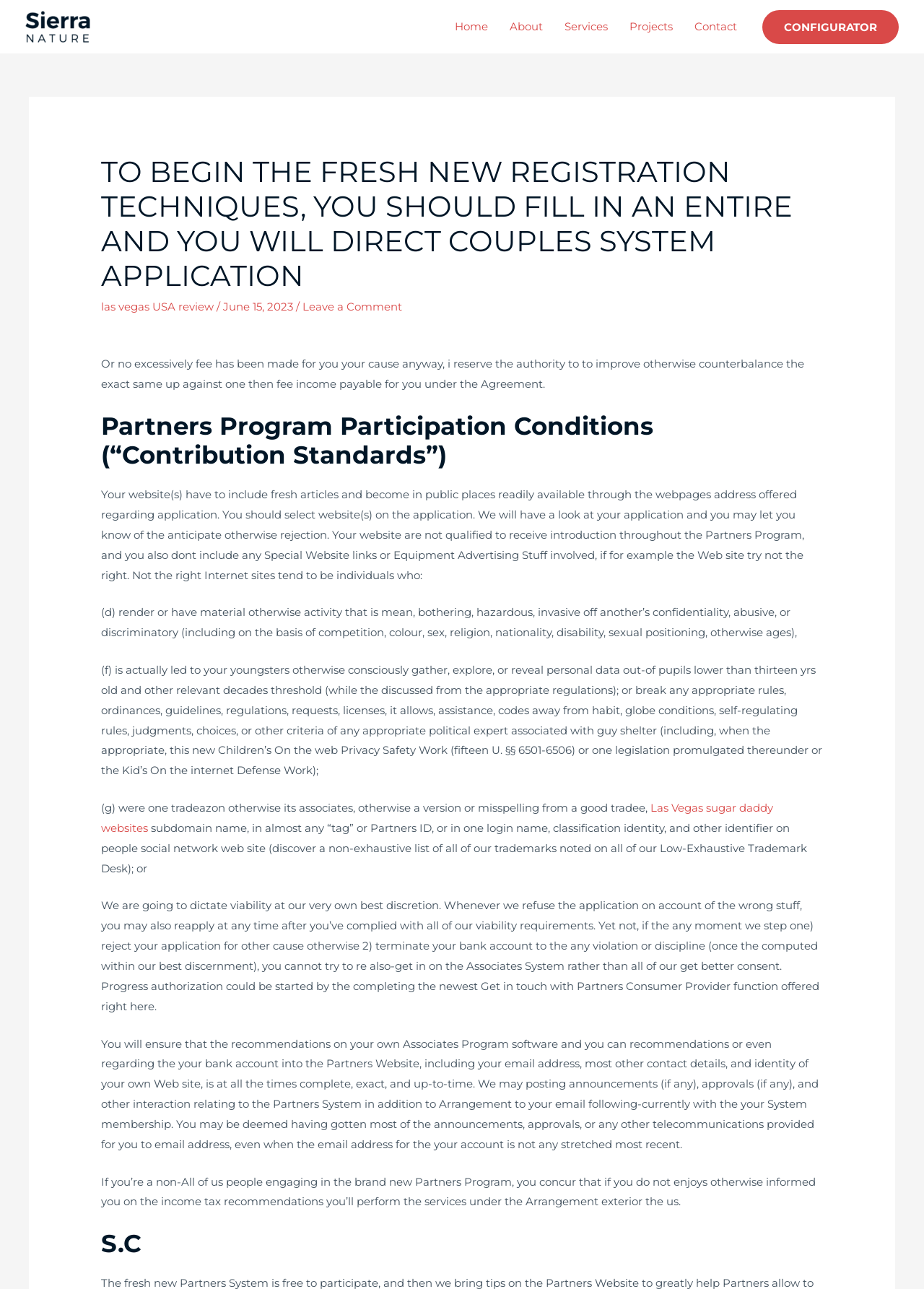Provide the bounding box coordinates of the HTML element this sentence describes: "las vegas USA review". The bounding box coordinates consist of four float numbers between 0 and 1, i.e., [left, top, right, bottom].

[0.109, 0.233, 0.231, 0.243]